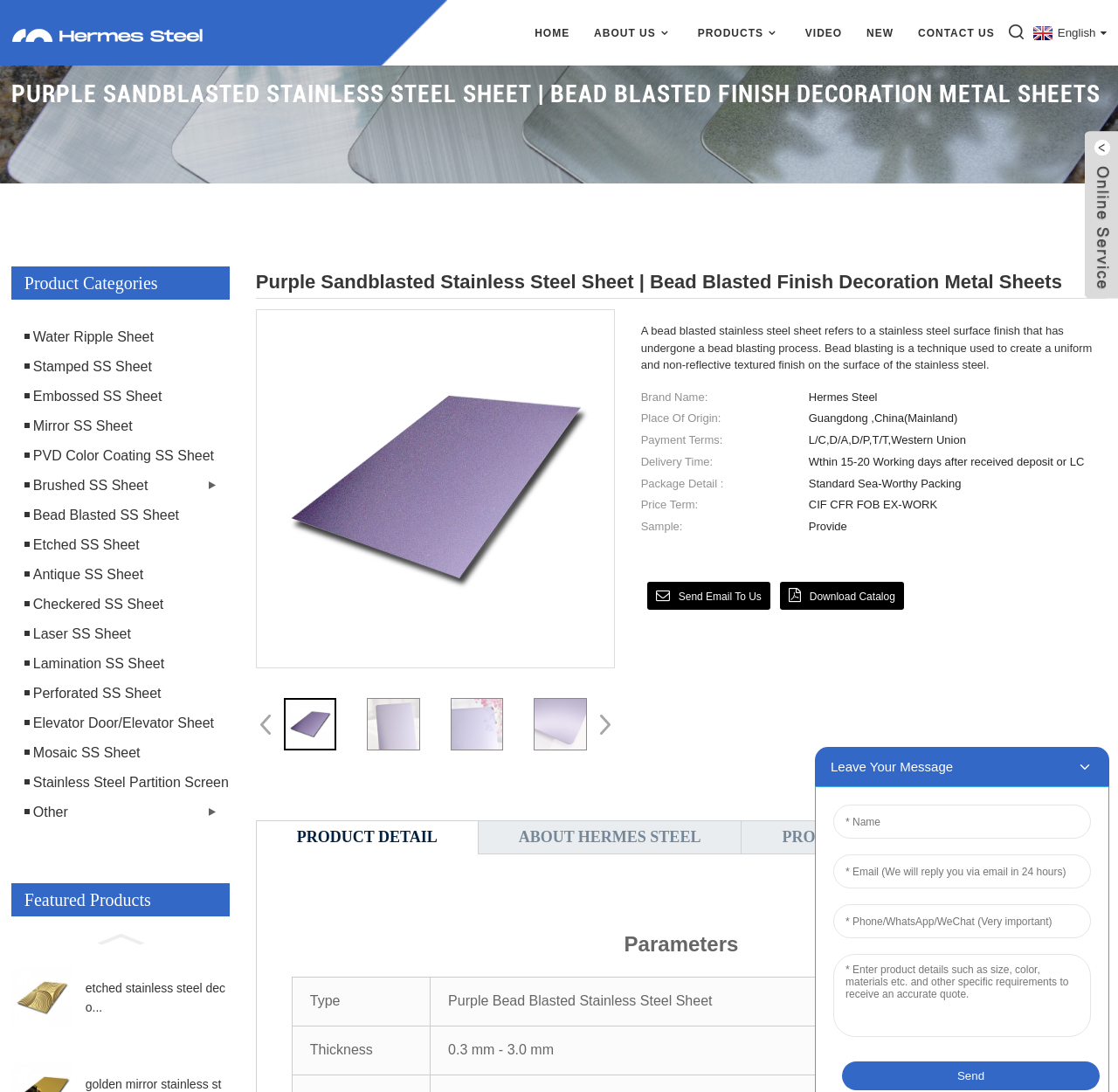Please identify the bounding box coordinates of the element's region that I should click in order to complete the following instruction: "Click the HOME link". The bounding box coordinates consist of four float numbers between 0 and 1, i.e., [left, top, right, bottom].

[0.478, 0.014, 0.51, 0.046]